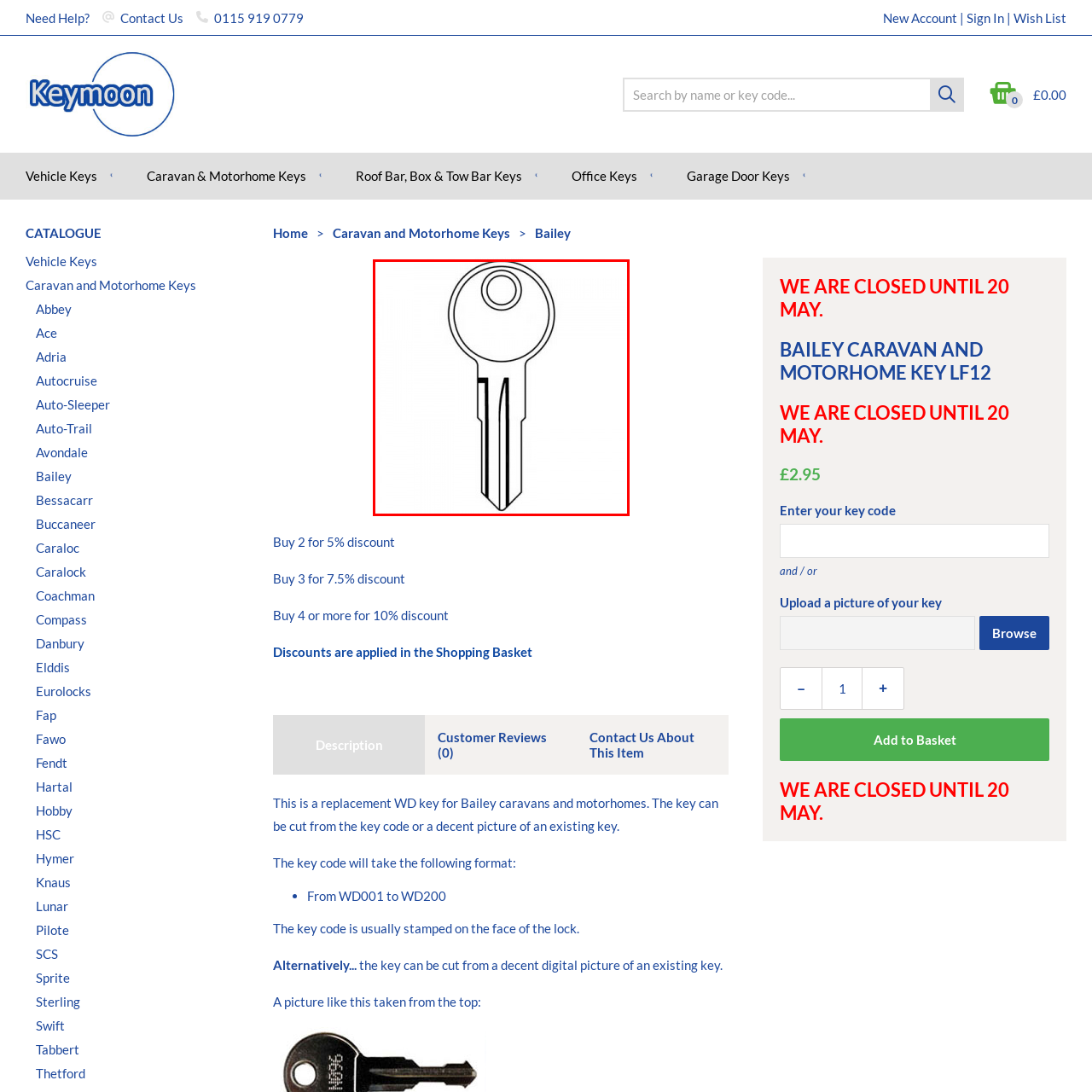Elaborate on the details of the image that is highlighted by the red boundary.

This image features a **key design** specifically for a **Bailey caravan and motorhome**, identified as the **LF12 model**. The illustration depicts a simple line drawing of the key, showing its circular head and the shaft with cut grooves essential for its operation. It emphasizes the key's functional design, typical for vehicle access. This particular key is available for purchase at a price of **£2.95**, and customers can enjoy discounts for bulk purchases: buying two gives a 5% discount, three offers a 7.5% discount, and purchasing four or more grants a 10% discount. Additionally, there is an option to enter a key code or upload a picture of the key for further identification purposes.